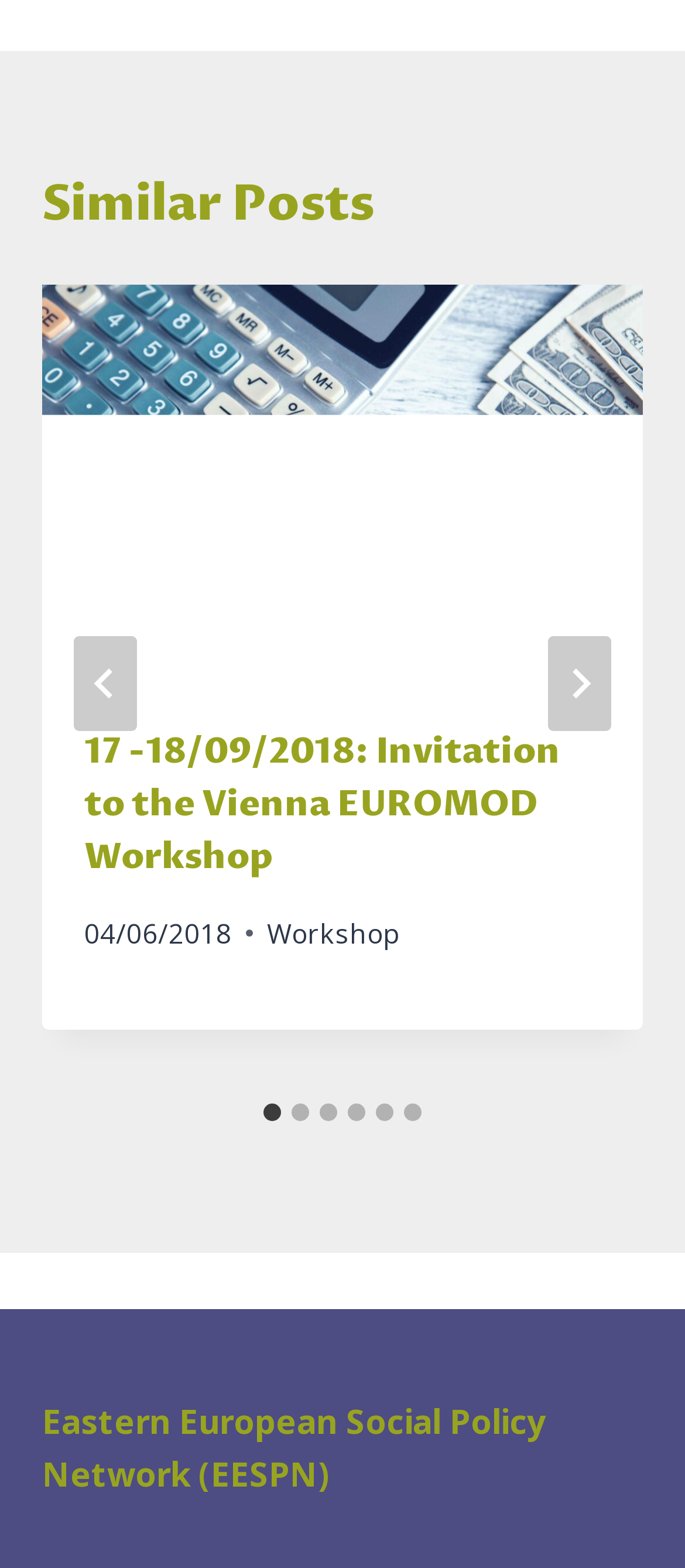Locate the bounding box coordinates of the element you need to click to accomplish the task described by this instruction: "Select slide 2".

[0.426, 0.704, 0.451, 0.715]